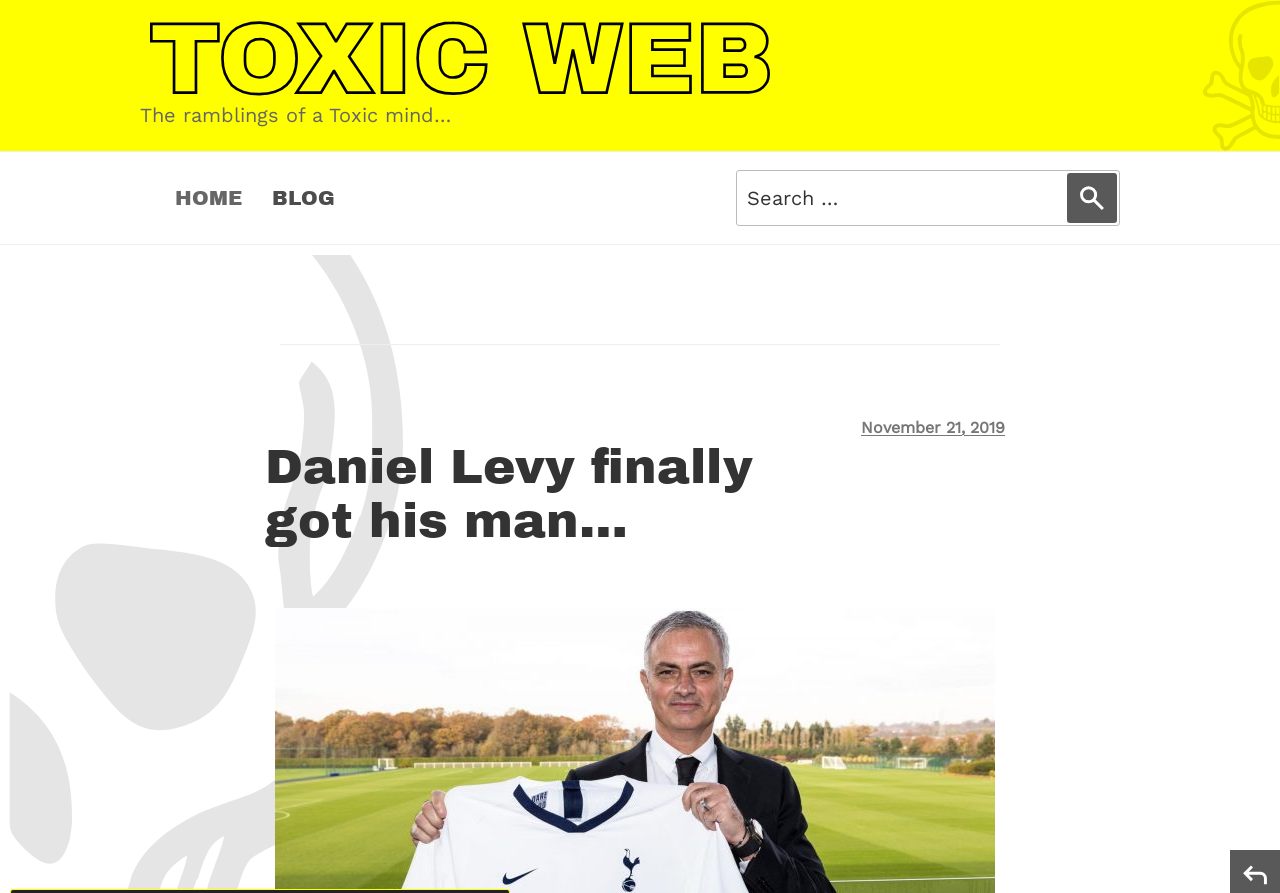Using the provided description Info, find the bounding box coordinates for the UI element. Provide the coordinates in (top-left x, top-left y, bottom-right x, bottom-right y) format, ensuring all values are between 0 and 1.

None